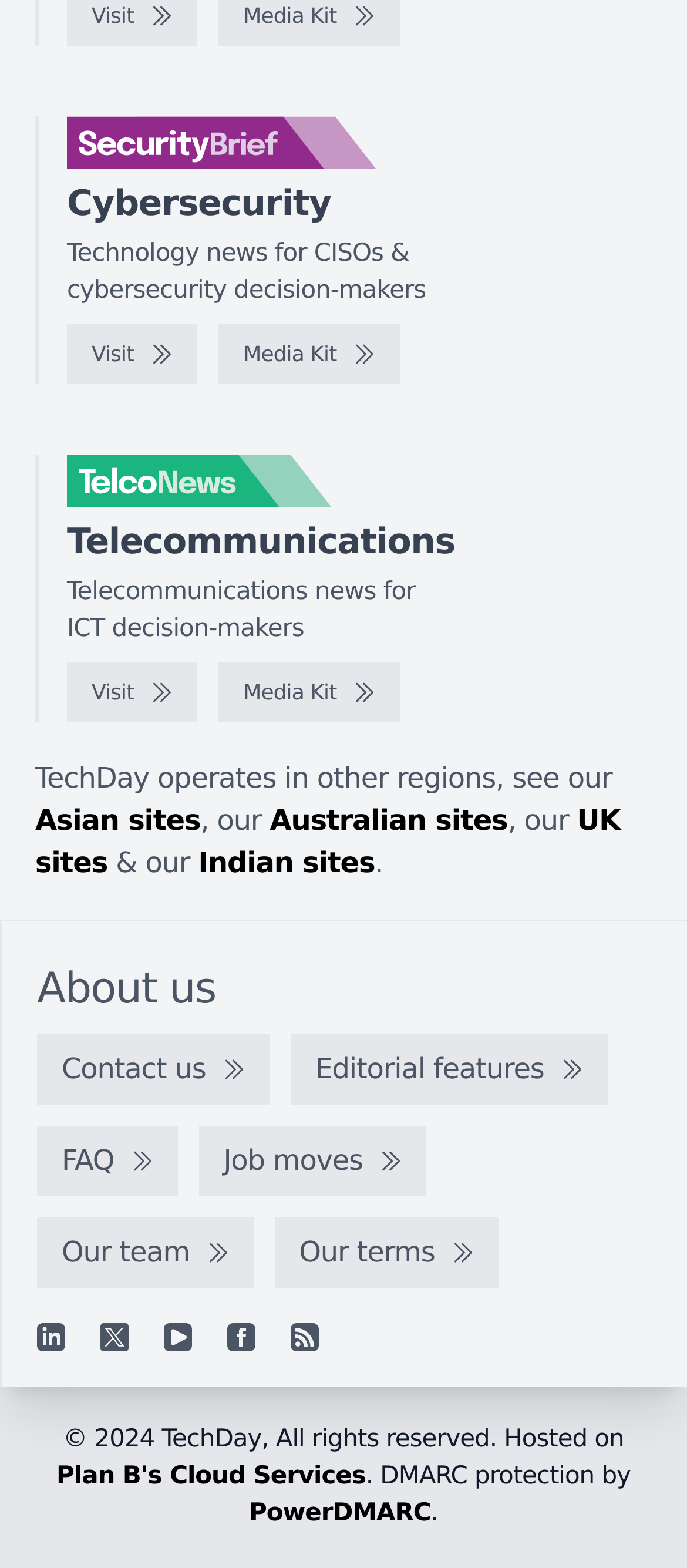Highlight the bounding box coordinates of the element that should be clicked to carry out the following instruction: "View Media Kit". The coordinates must be given as four float numbers ranging from 0 to 1, i.e., [left, top, right, bottom].

[0.318, 0.207, 0.582, 0.245]